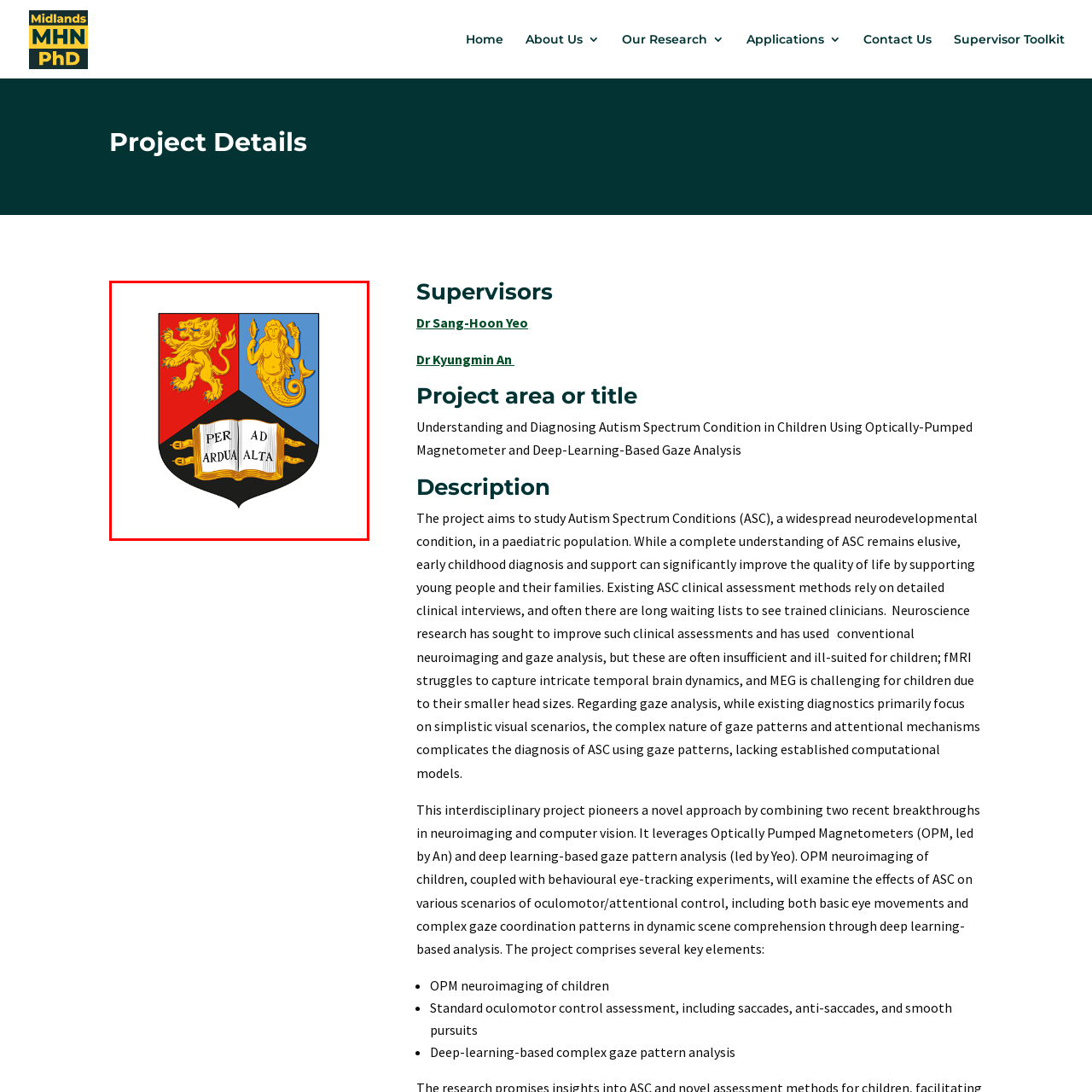What is the translation of the Latin phrase on the ancient book? View the image inside the red bounding box and respond with a concise one-word or short-phrase answer.

Through Struggles to Greatness